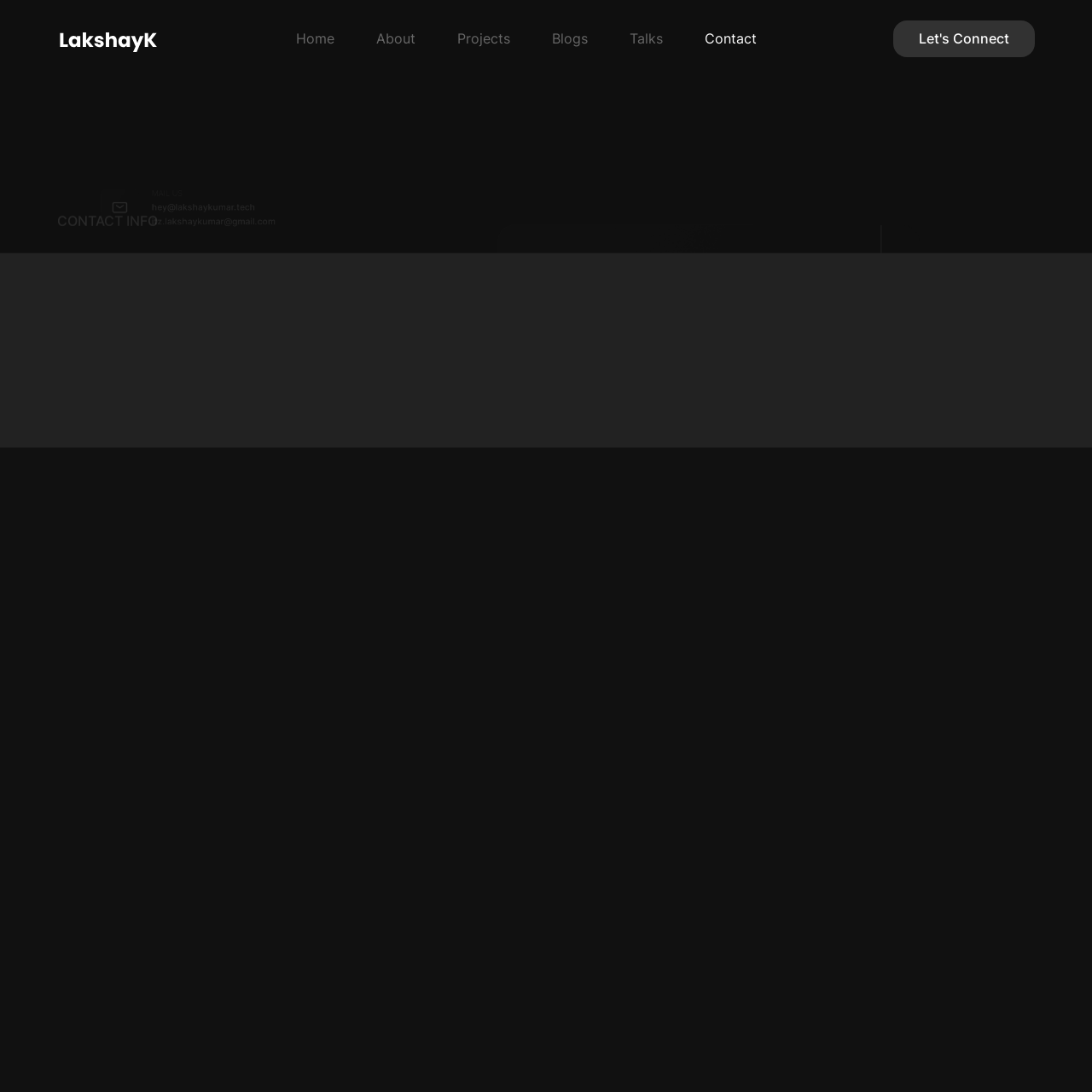Please use the details from the image to answer the following question comprehensively:
What is the location of Lakshay Kumar?

I found the location by looking at the 'LOCATION' section, where it is listed as a heading.